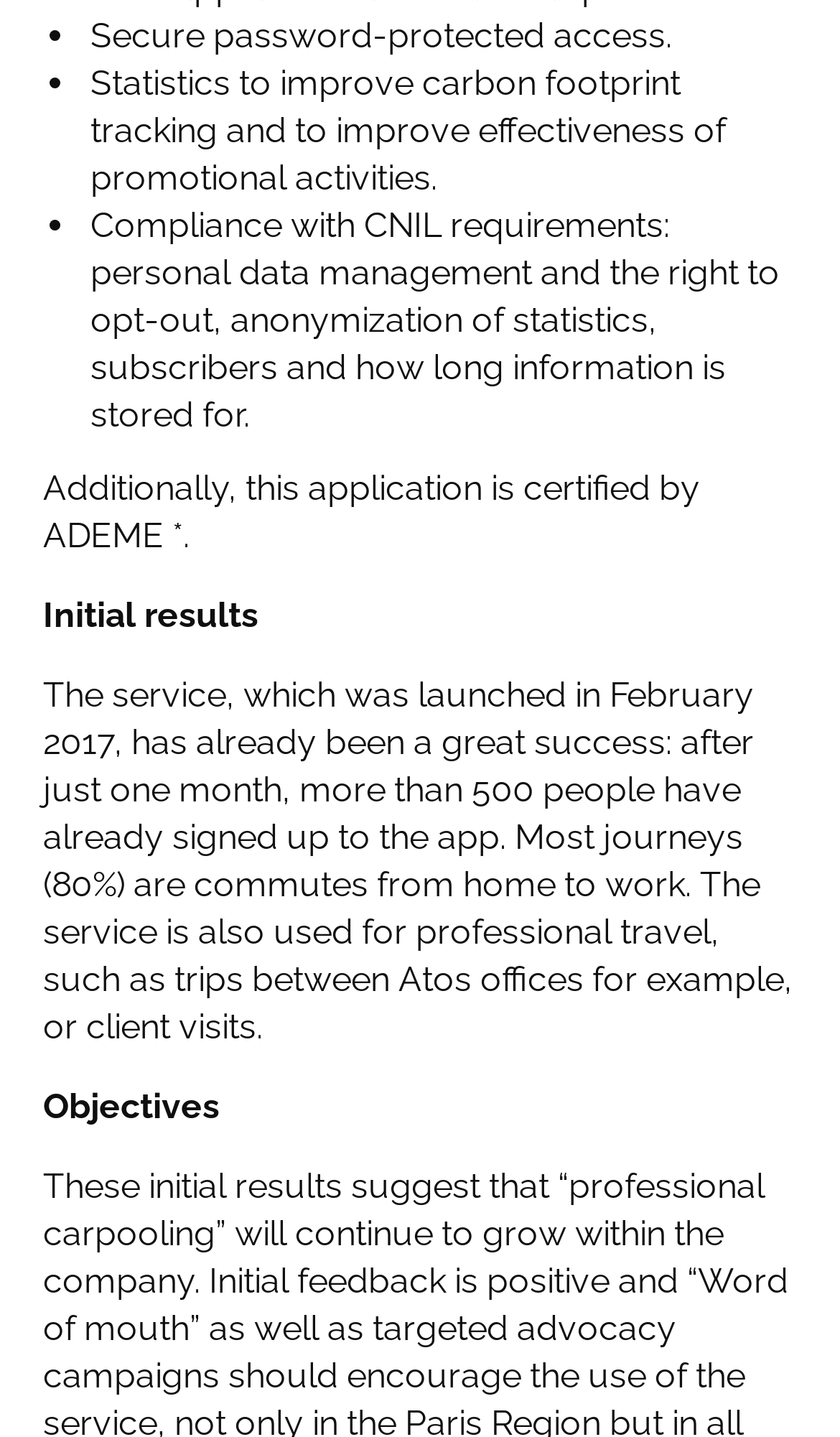Please specify the coordinates of the bounding box for the element that should be clicked to carry out this instruction: "Visit Matomo on premise". The coordinates must be four float numbers between 0 and 1, formatted as [left, top, right, bottom].

[0.026, 0.27, 0.41, 0.298]